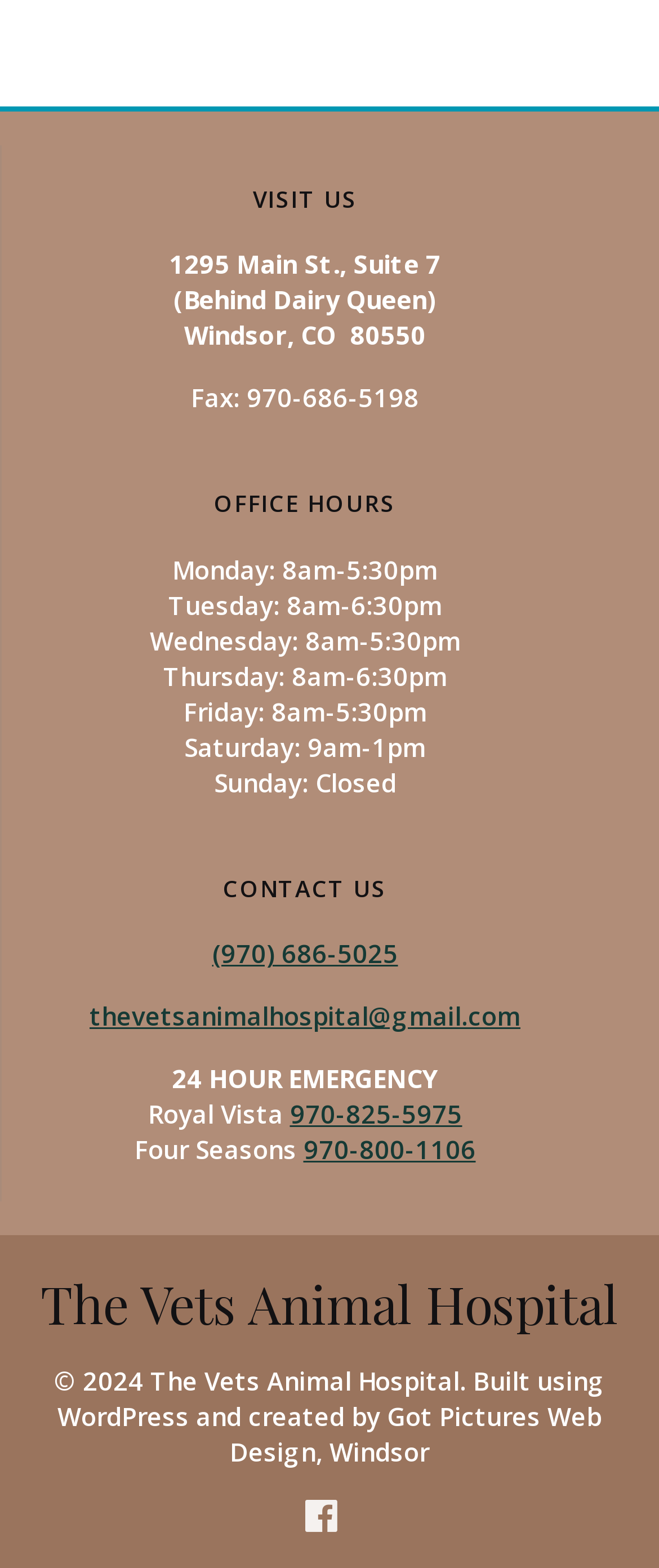What is the phone number for emergencies?
Please interpret the details in the image and answer the question thoroughly.

I found the phone number by looking at the static text elements under the 'CONTACT US' heading, which provides the fax number and other contact information. However, the 24 HOUR EMERGENCY section lists a different phone number, which is 970-686-5025. I assume this is the emergency phone number.